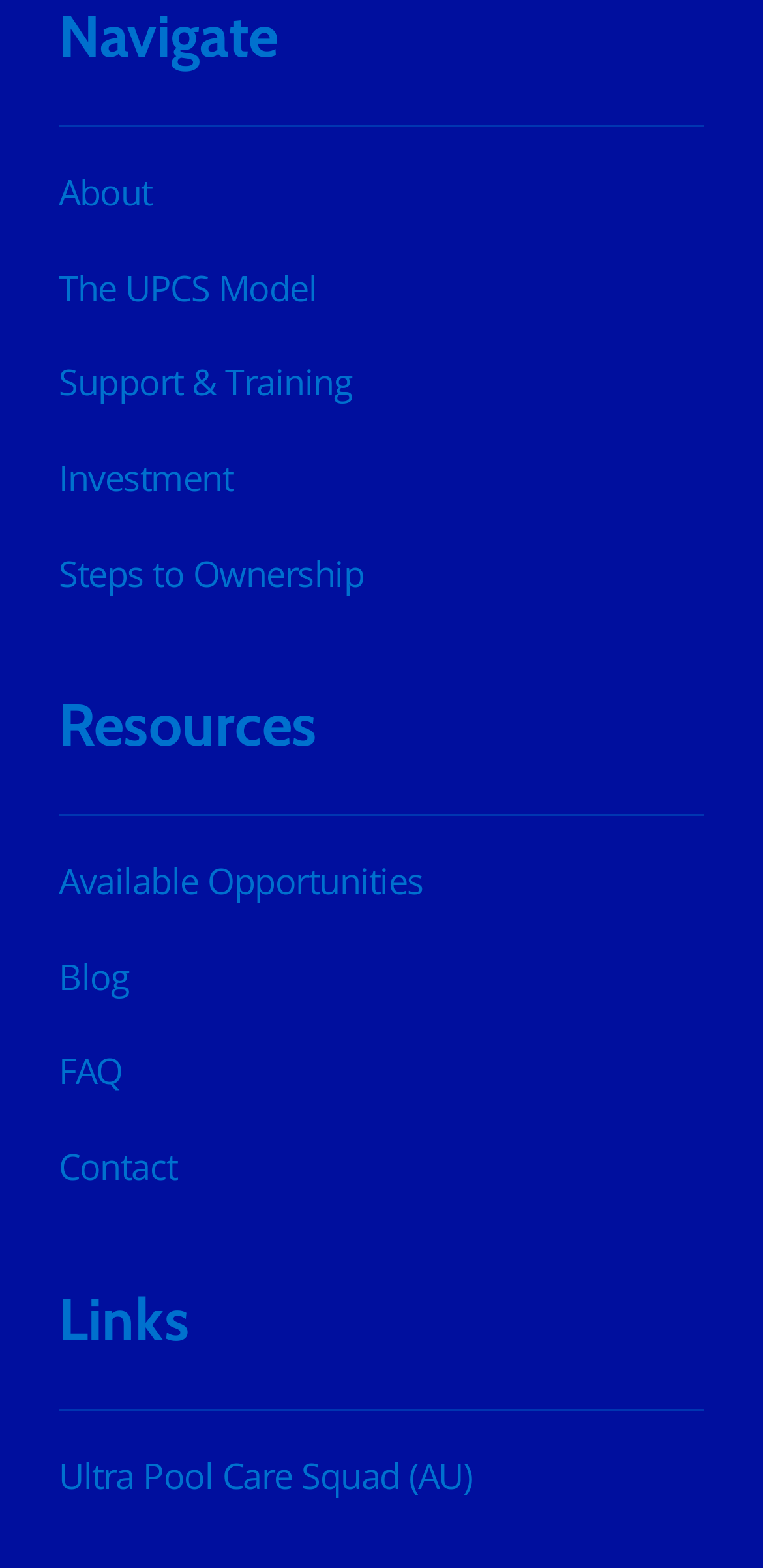Give the bounding box coordinates for the element described by: "Steps to Ownership".

[0.077, 0.35, 0.477, 0.38]